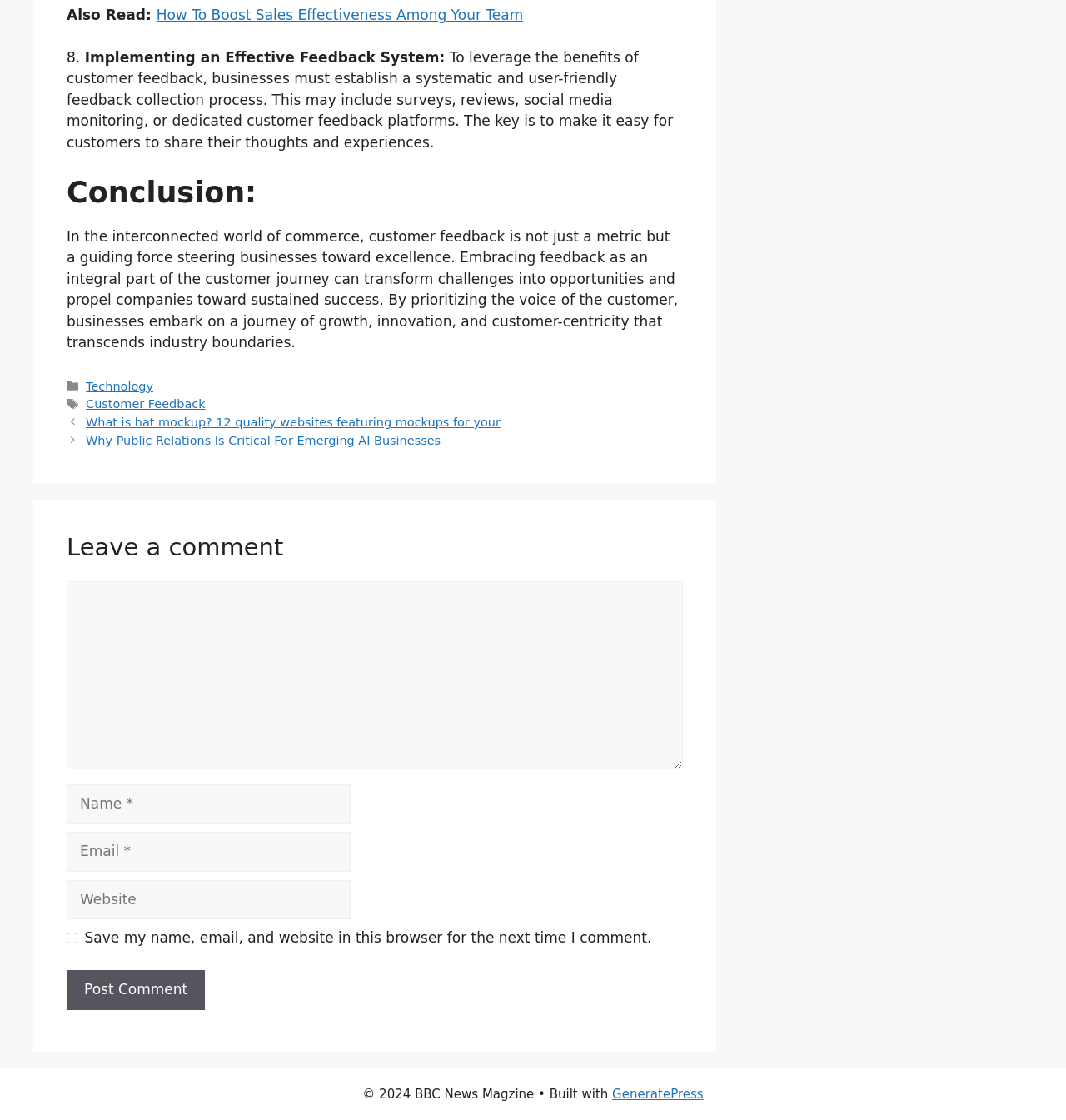Please find and report the bounding box coordinates of the element to click in order to perform the following action: "Click on the link to read about how to boost sales effectiveness". The coordinates should be expressed as four float numbers between 0 and 1, in the format [left, top, right, bottom].

[0.147, 0.006, 0.491, 0.021]